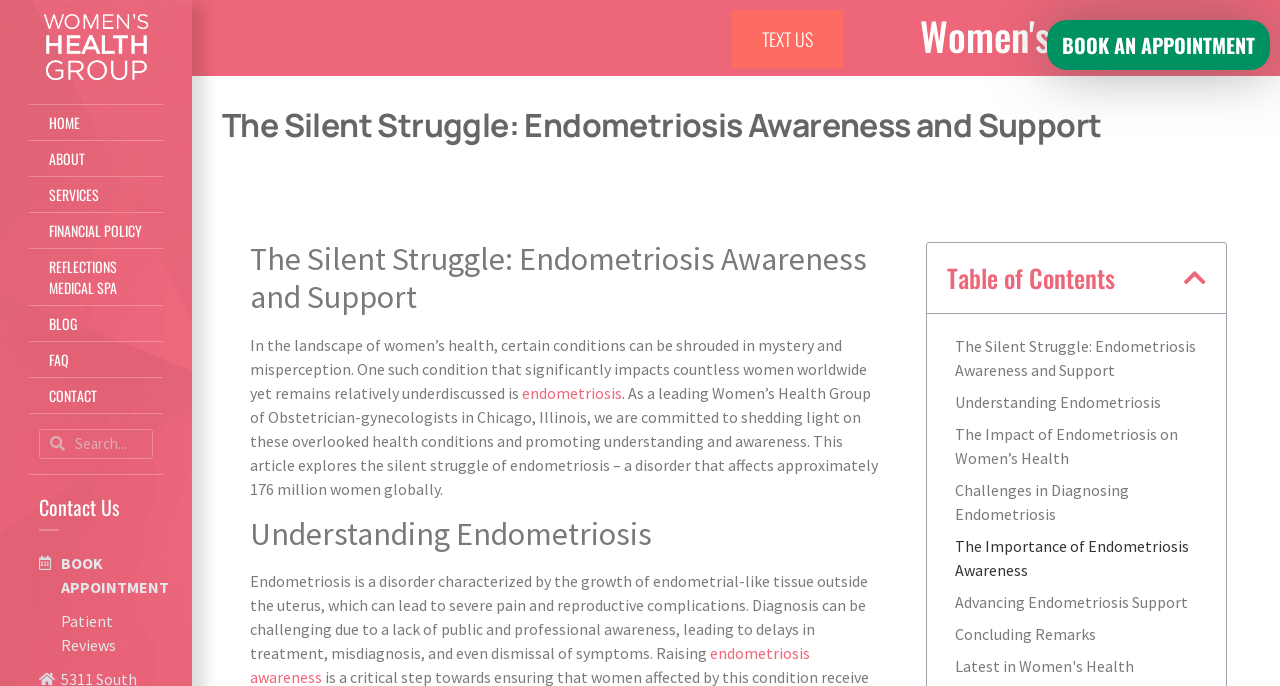Please identify the bounding box coordinates of the area that needs to be clicked to follow this instruction: "Click on the 'HOME' link".

[0.022, 0.152, 0.128, 0.205]